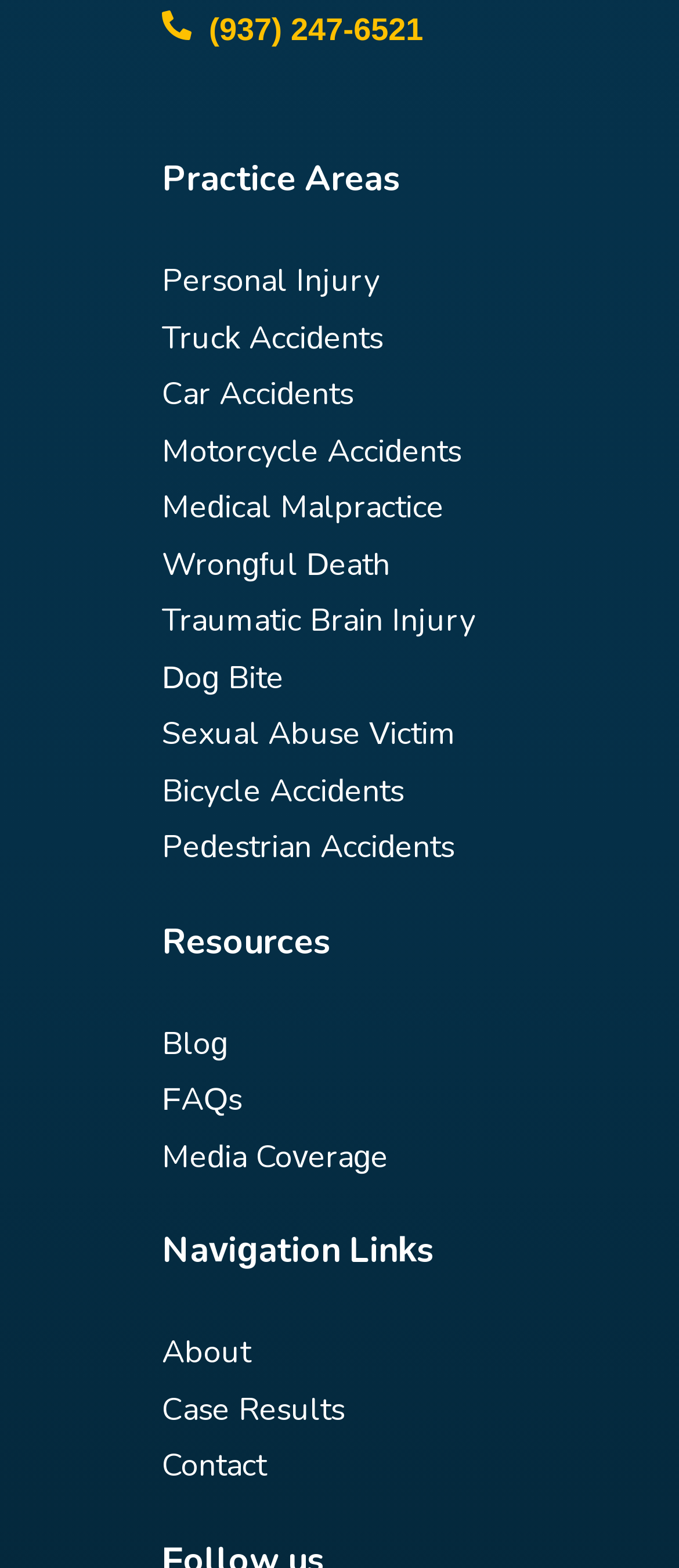What is the phone number displayed on the webpage?
Answer the question with detailed information derived from the image.

The phone number is displayed as a link on the top of the webpage, with an accompanying image. The bounding box coordinates of the link are [0.238, 0.005, 0.962, 0.035], indicating its position on the webpage.